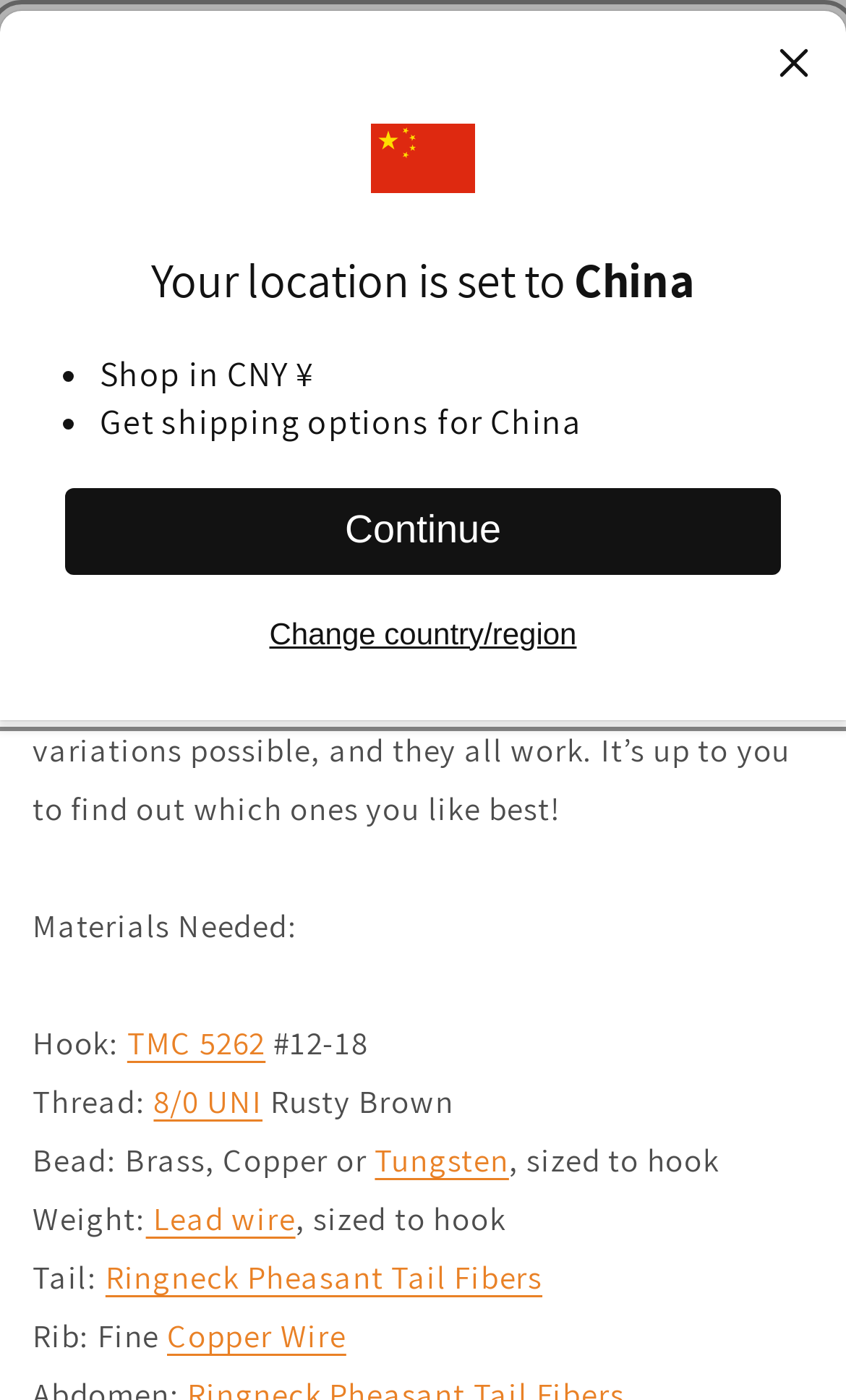Using floating point numbers between 0 and 1, provide the bounding box coordinates in the format (top-left x, top-left y, bottom-right x, bottom-right y). Locate the UI element described here: shananigans

None